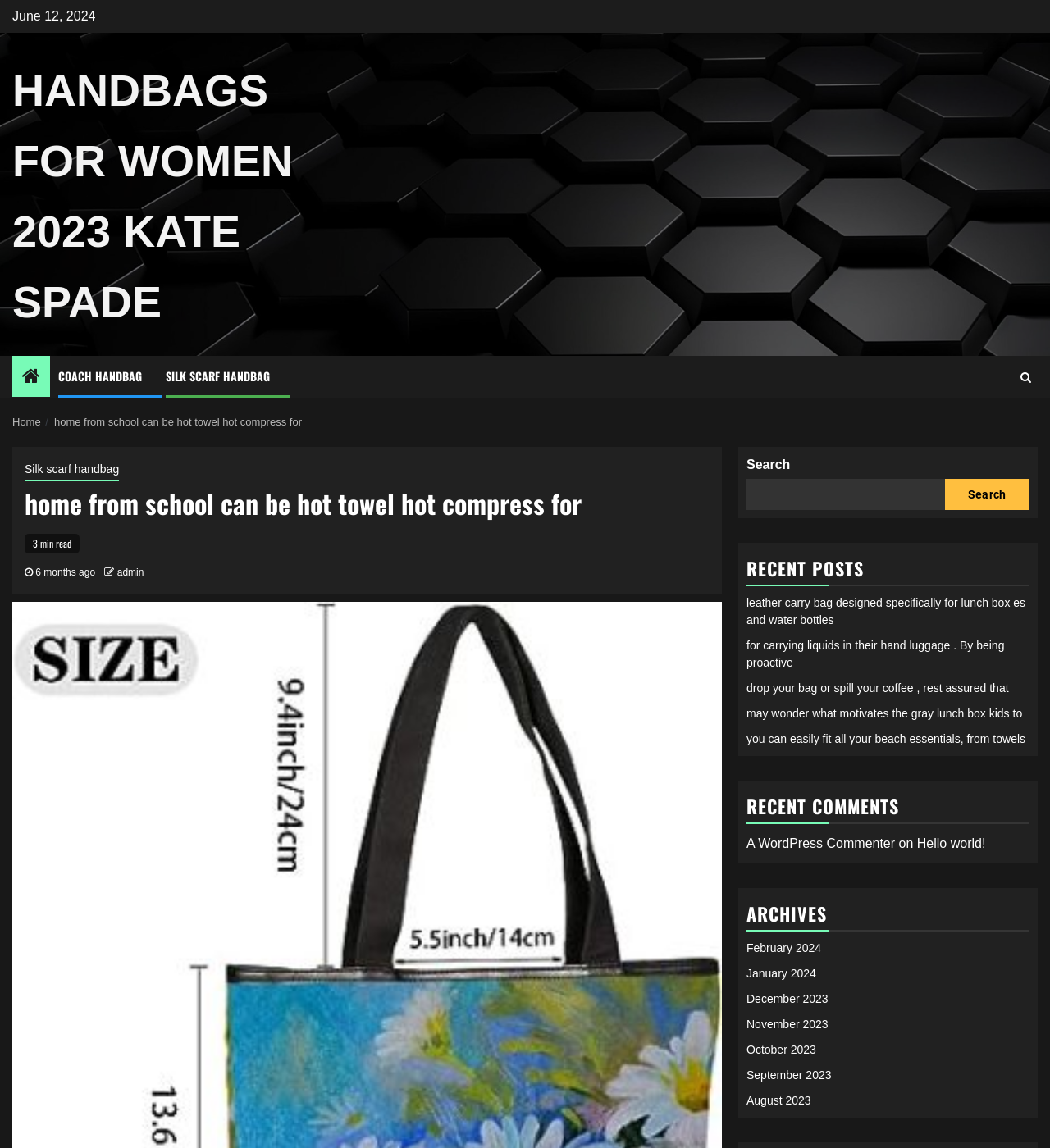Provide the bounding box coordinates for the UI element that is described as: "August 2023".

[0.711, 0.953, 0.772, 0.964]